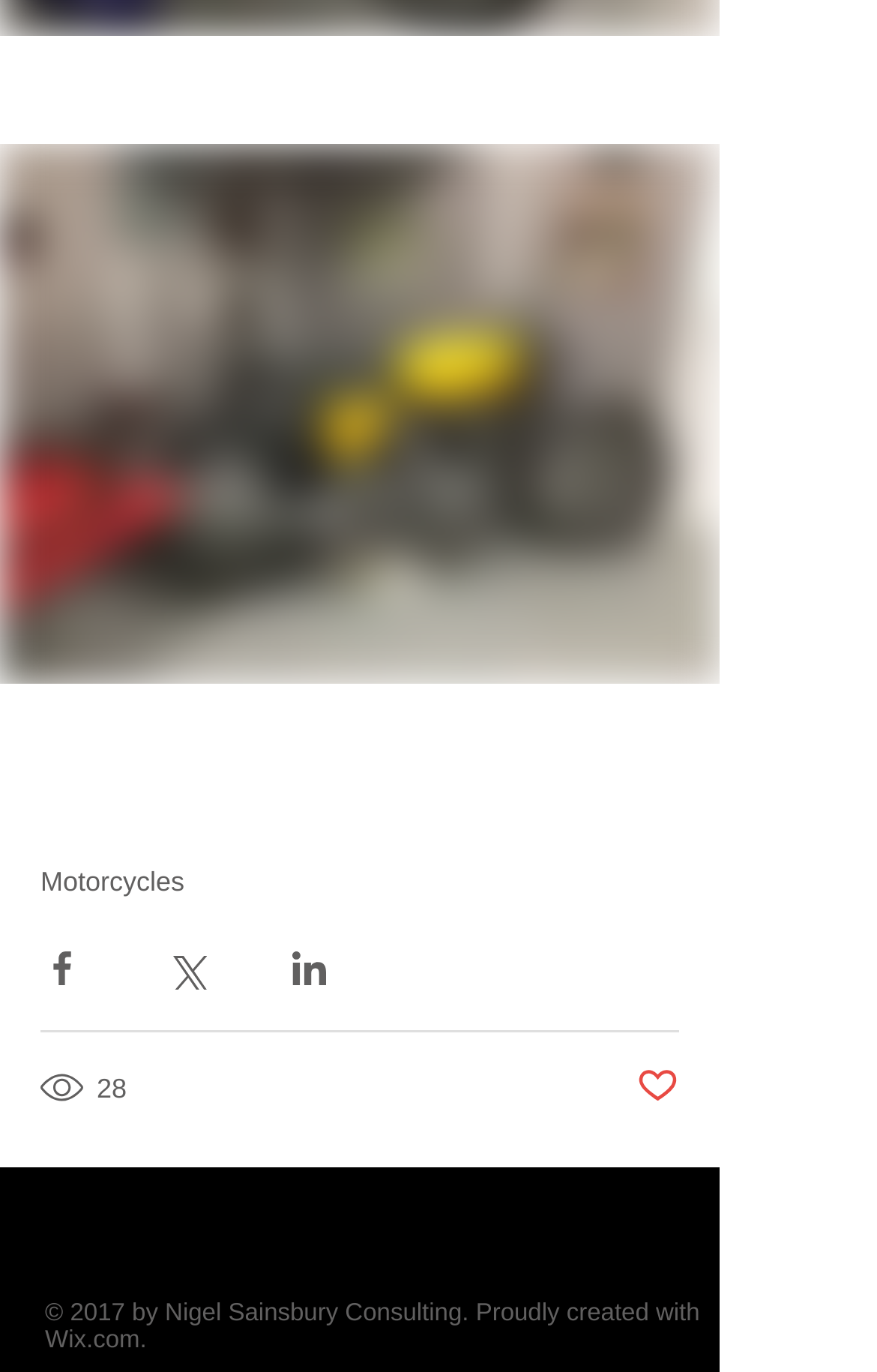What is the platform used to create the webpage?
Refer to the image and give a detailed answer to the query.

The static text at the bottom of the page mentions 'Proudly created with Wix.com', which suggests that the platform used to create the webpage is Wix.com.